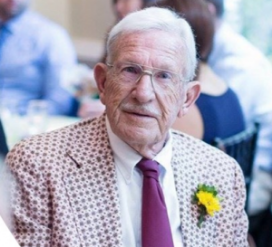What is pinned to the gentleman's lapel?
Look at the image and provide a short answer using one word or a phrase.

A small yellow flower